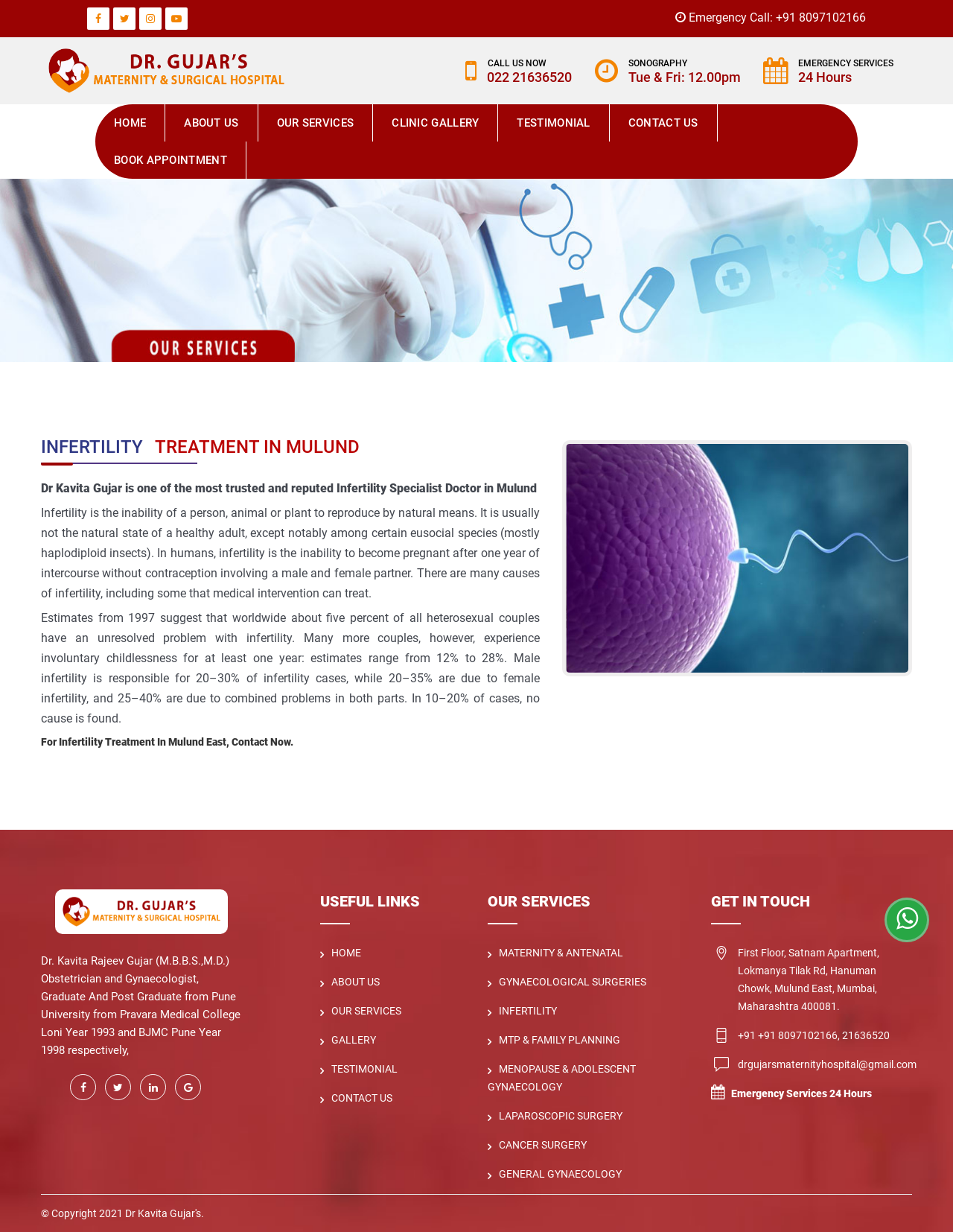Please specify the bounding box coordinates of the area that should be clicked to accomplish the following instruction: "Click the 'Home' link". The coordinates should consist of four float numbers between 0 and 1, i.e., [left, top, right, bottom].

None